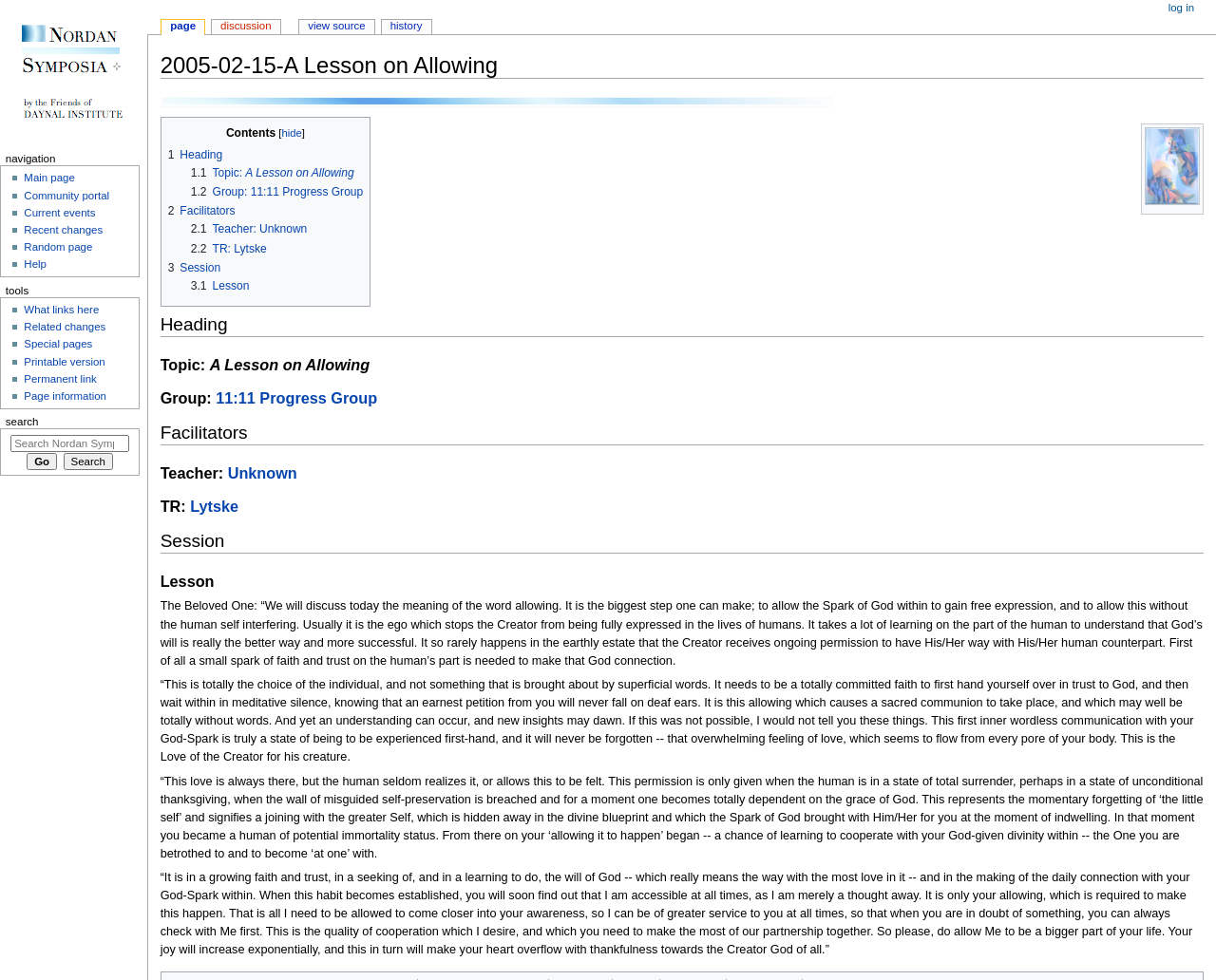Provide the bounding box coordinates of the HTML element this sentence describes: "11:11 Progress Group". The bounding box coordinates consist of four float numbers between 0 and 1, i.e., [left, top, right, bottom].

[0.178, 0.397, 0.31, 0.415]